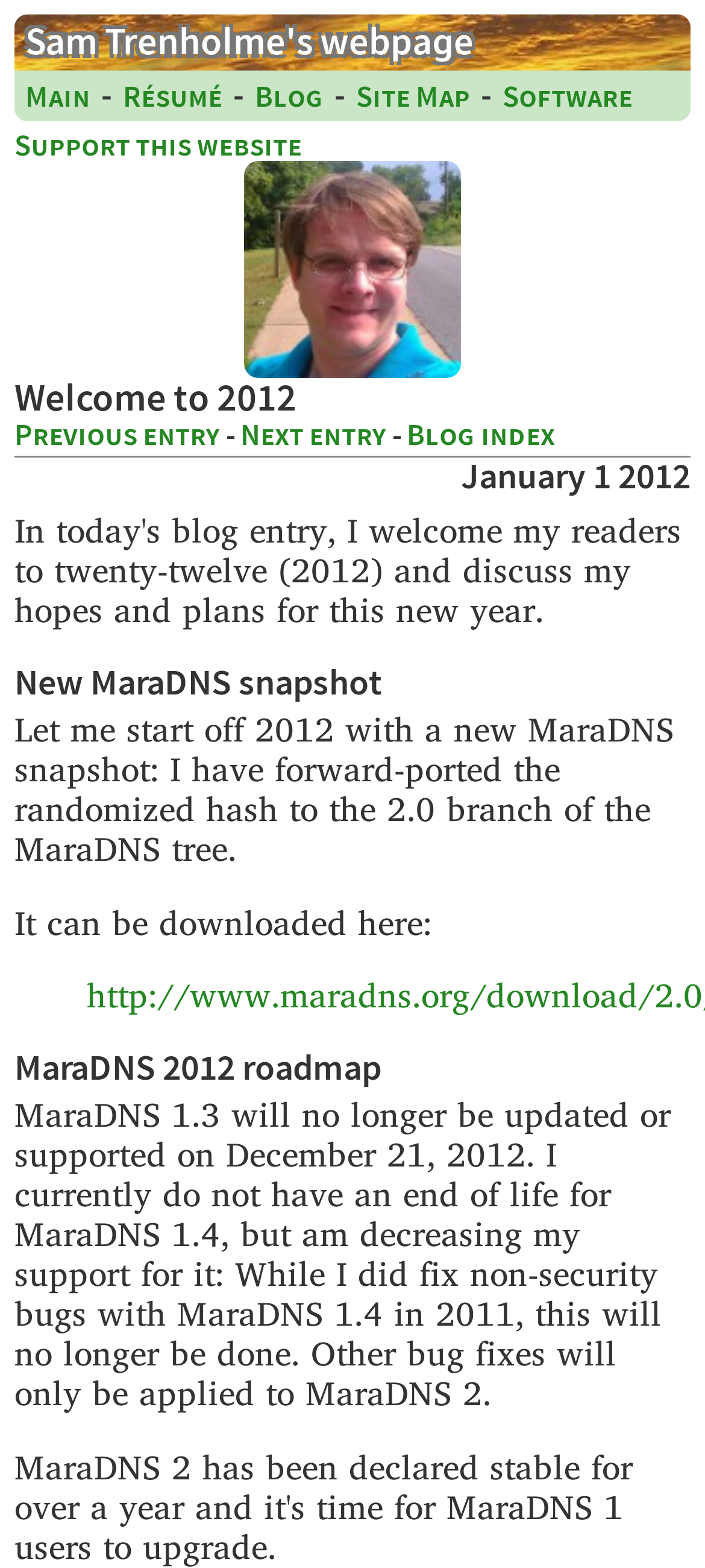What is the purpose of the link 'Support this website'?
Provide a detailed answer to the question using information from the image.

The link 'Support this website' is present on the webpage, suggesting that it is intended for users to support the website in some way.